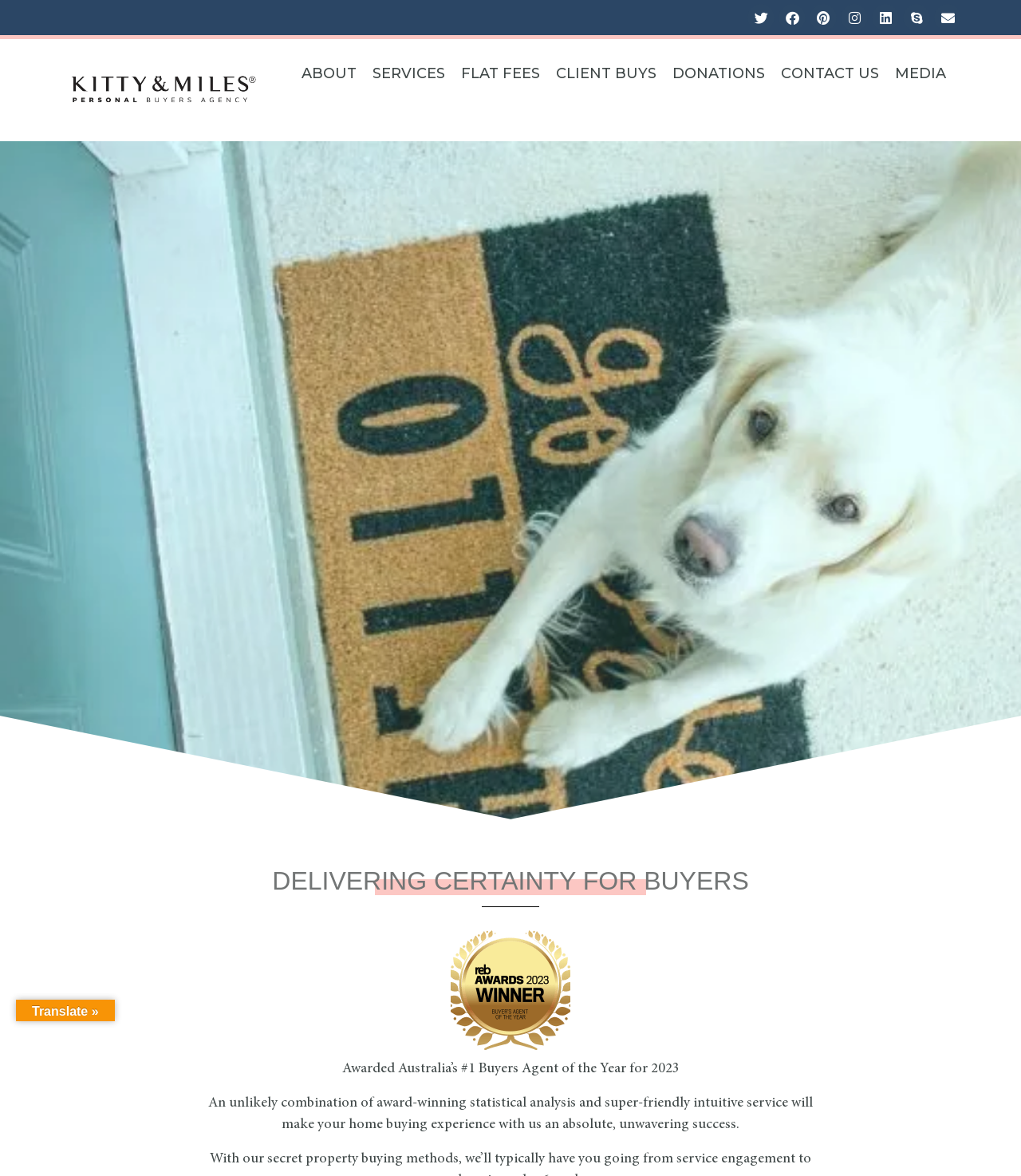Locate the UI element described by Pinterest and provide its bounding box coordinates. Use the format (top-left x, top-left y, bottom-right x, bottom-right y) with all values as floating point numbers between 0 and 1.

[0.793, 0.003, 0.82, 0.026]